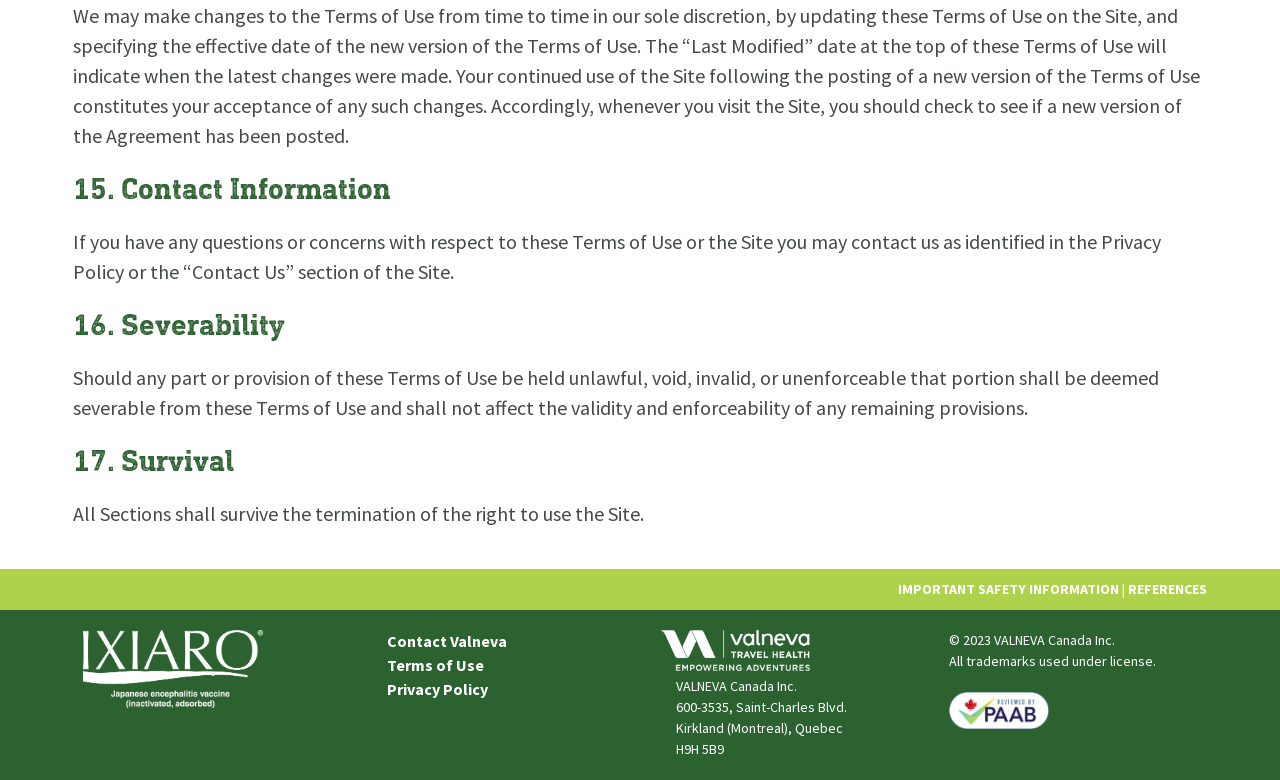What is the purpose of the 'Last Modified' date?
Answer the question with a detailed and thorough explanation.

The 'Last Modified' date is mentioned in the Terms of Use as a way to indicate when the latest changes were made to the Terms of Use, implying that it is a way to track updates to the agreement.